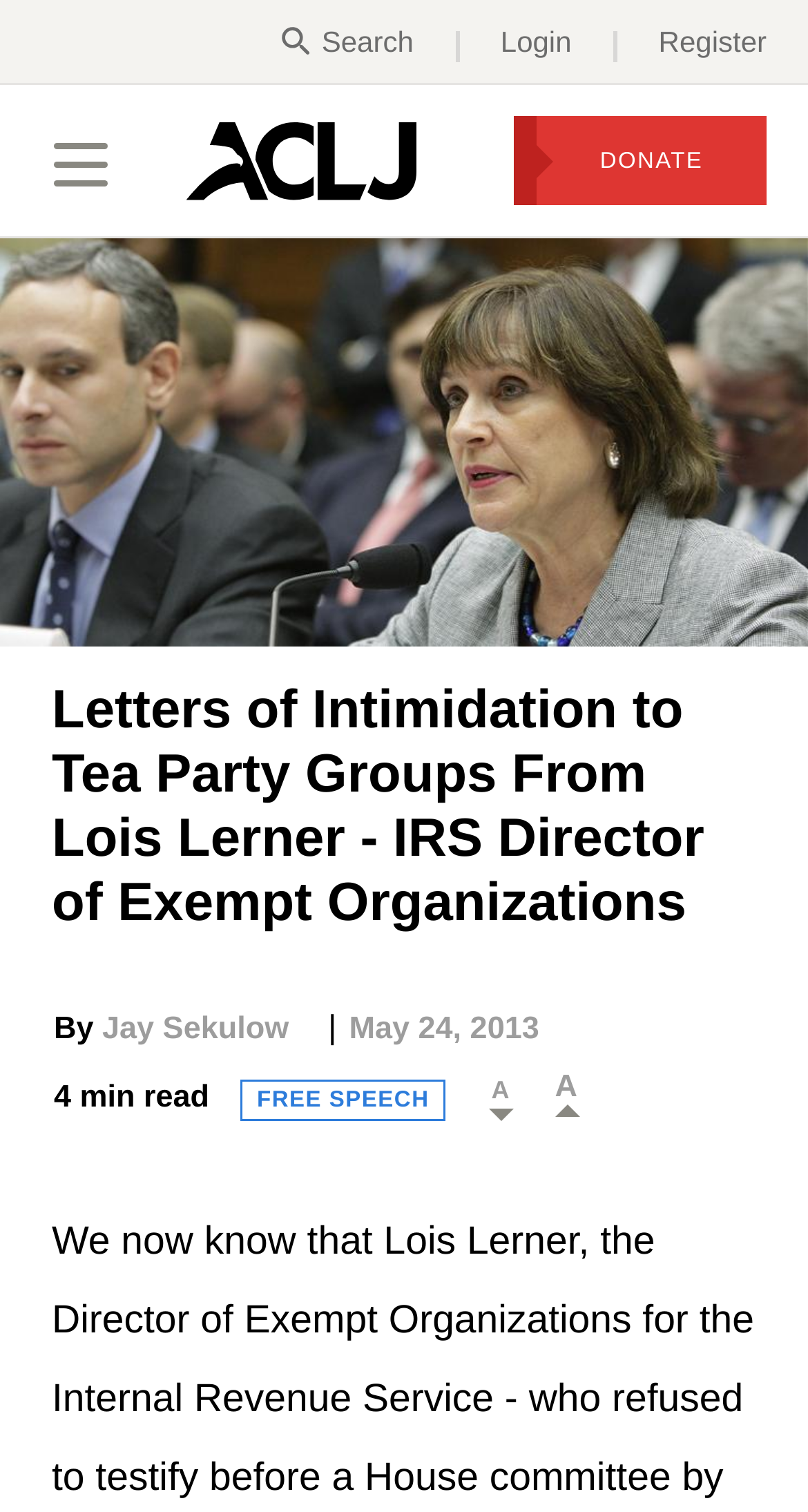Pinpoint the bounding box coordinates of the element you need to click to execute the following instruction: "View videos". The bounding box should be represented by four float numbers between 0 and 1, in the format [left, top, right, bottom].

[0.0, 0.376, 0.064, 0.43]